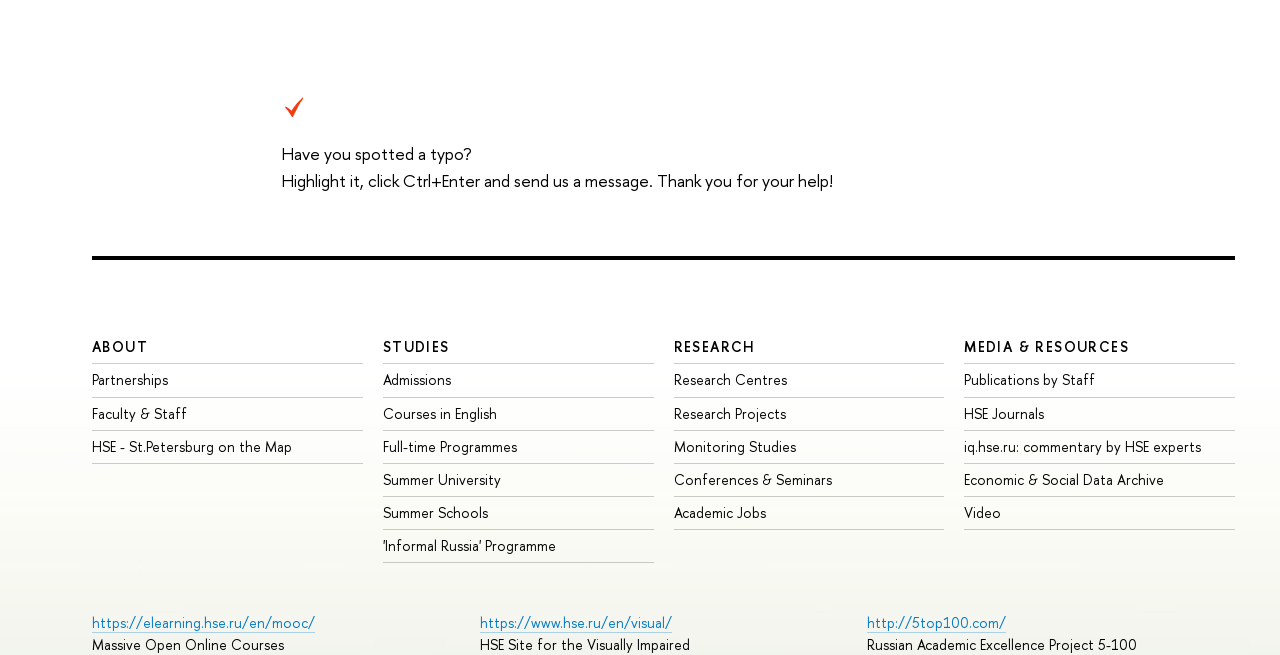What are the three main categories on the webpage?
Look at the image and provide a detailed response to the question.

The three main categories on the webpage can be identified by the links 'ABOUT', 'STUDIES', and 'RESEARCH', which are prominently displayed on the webpage and have sub-links underneath them.